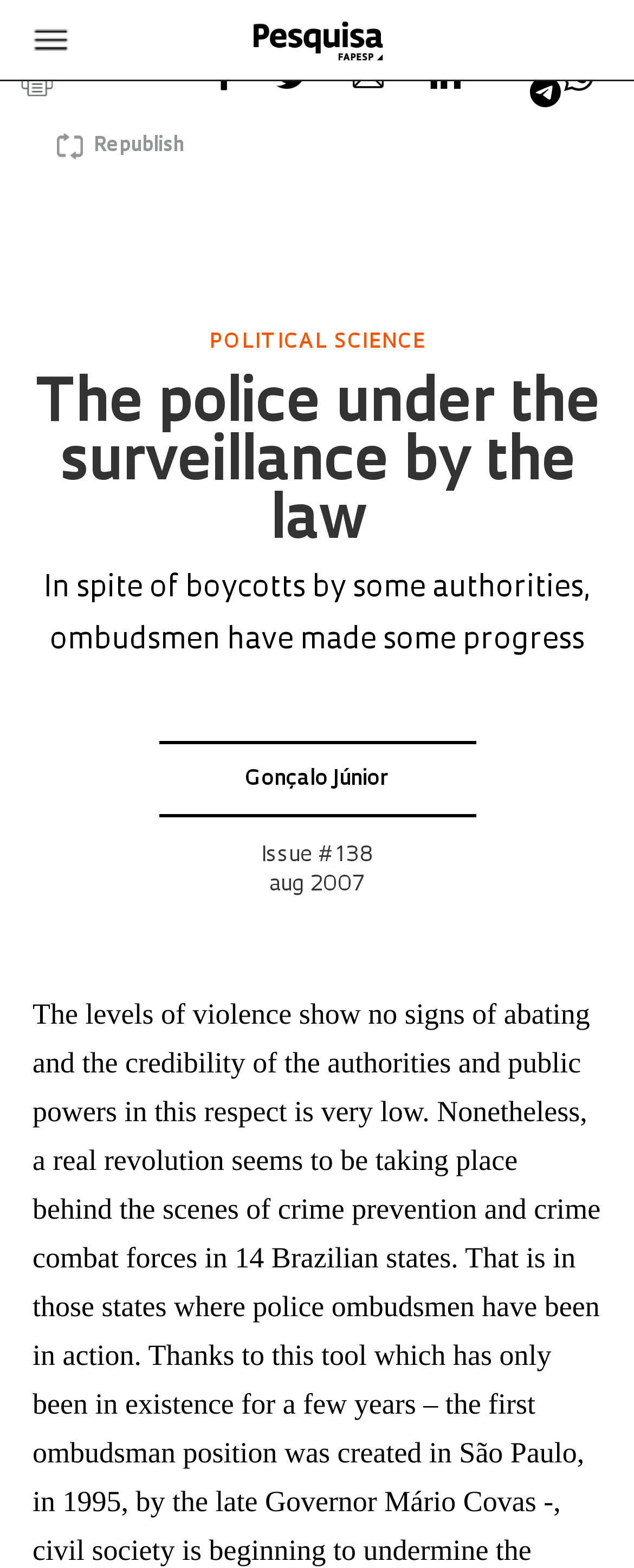Specify the bounding box coordinates of the area to click in order to execute this command: 'View Analog pressure transmitter'. The coordinates should consist of four float numbers ranging from 0 to 1, and should be formatted as [left, top, right, bottom].

None